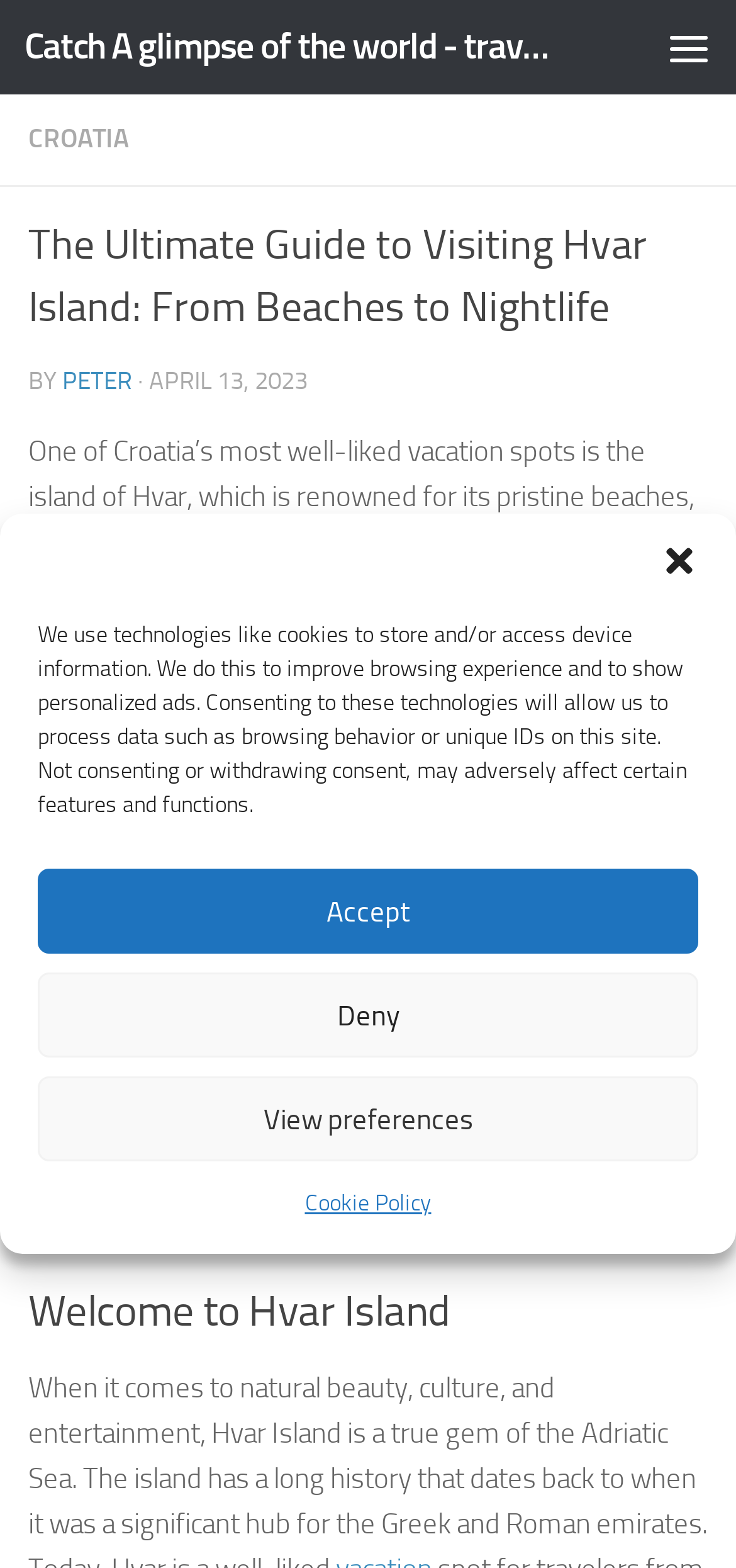Generate a thorough description of the webpage.

The webpage is a travel guide to Hvar Island, Croatia. At the top, there is a dialog box for managing cookie consent, which can be closed by a button at the top right corner. Below the dialog box, there is a link to skip to the content and a link to the website's homepage, "Catch A glimpse of the world - travel and living". 

On the top right corner, there is a menu button that can be expanded. Below the menu button, there is a heading that reads "The Ultimate Guide to Visiting Hvar Island: From Beaches to Nightlife" followed by the author's name, "PETER", and the date "APRIL 13, 2023". 

The main content of the webpage starts with a paragraph that introduces Hvar Island, describing it as a popular vacation spot in Croatia known for its beaches, nightlife, and beautiful waters. The paragraph is followed by a large image that takes up most of the width of the page. 

Below the image, there is a heading that reads "Welcome to Hvar Island", which marks the beginning of the guide to visiting Hvar Island.